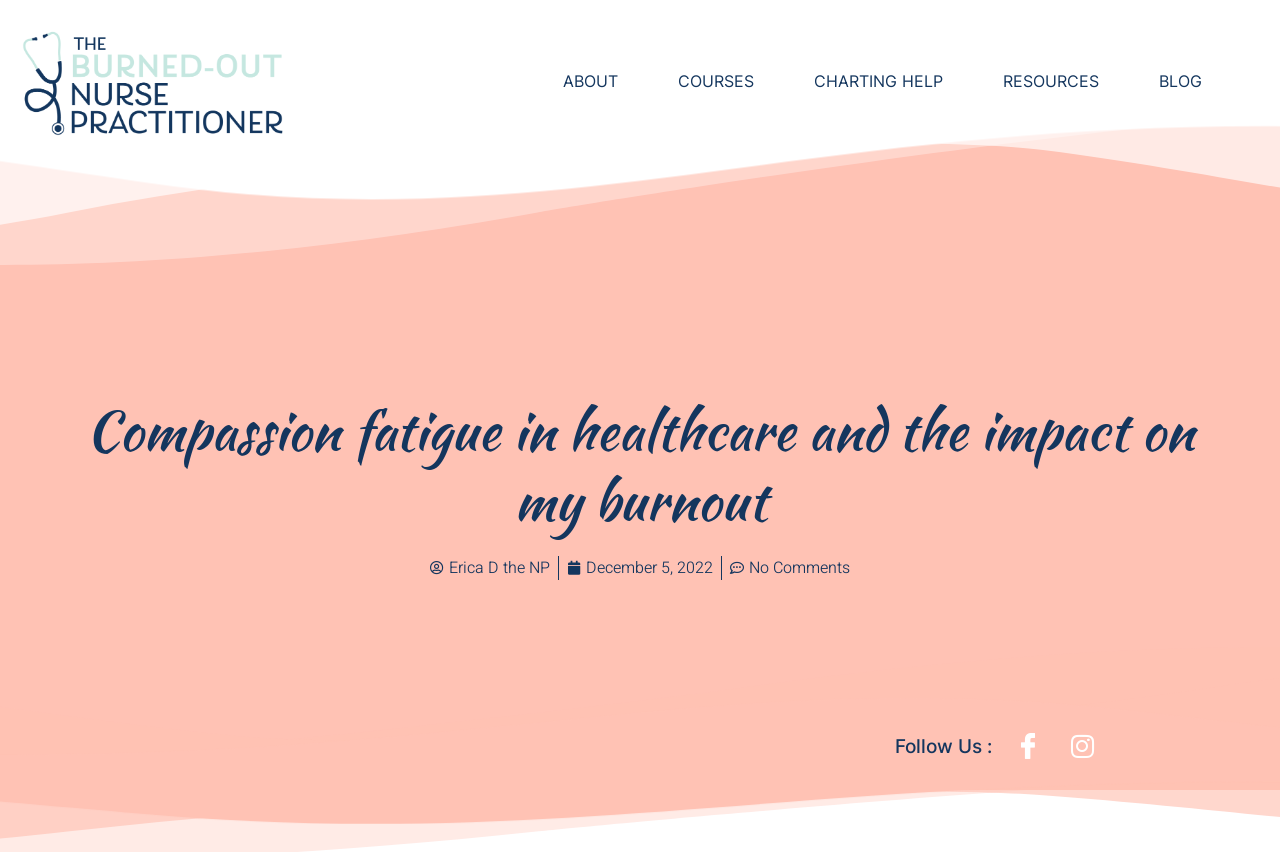What is the date of the article?
Respond with a short answer, either a single word or a phrase, based on the image.

December 5, 2022